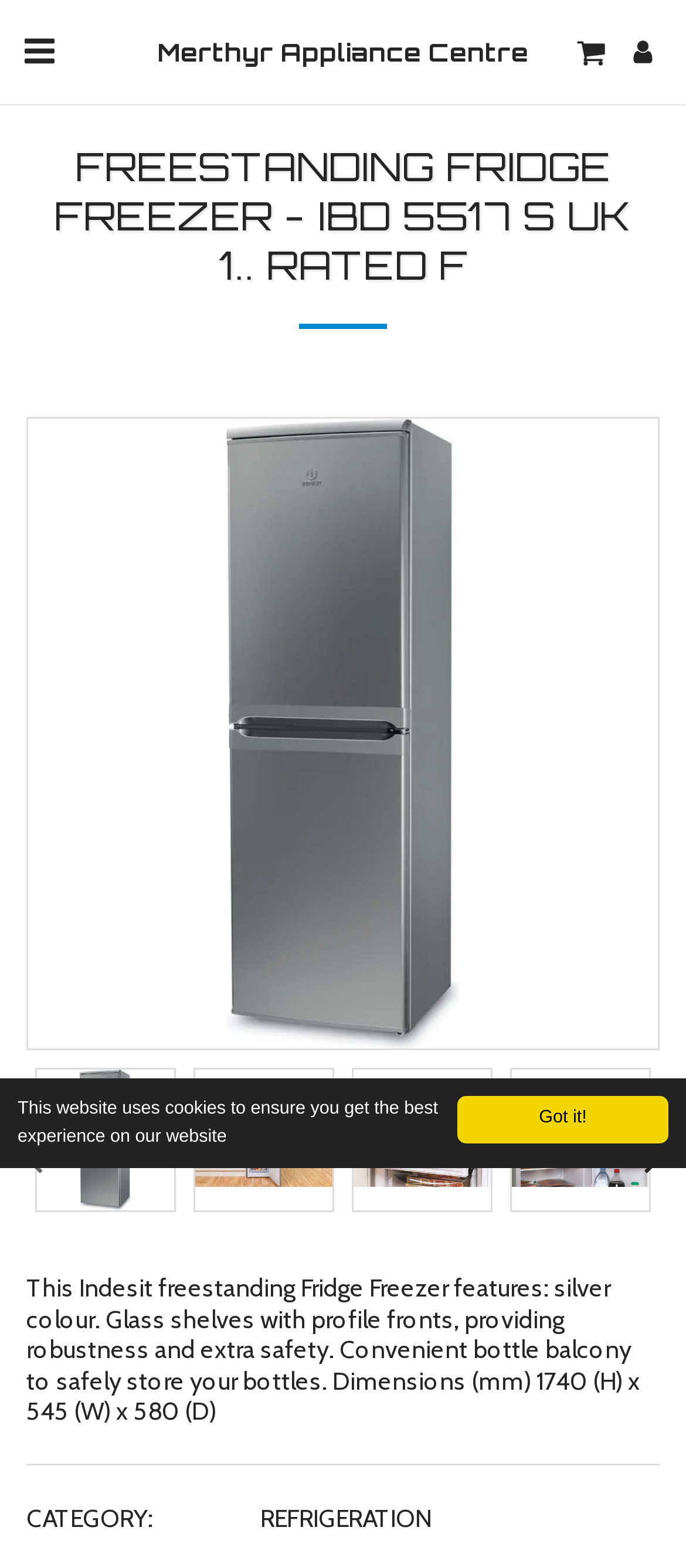Identify and provide the bounding box for the element described by: "Got it!".

[0.667, 0.699, 0.974, 0.729]